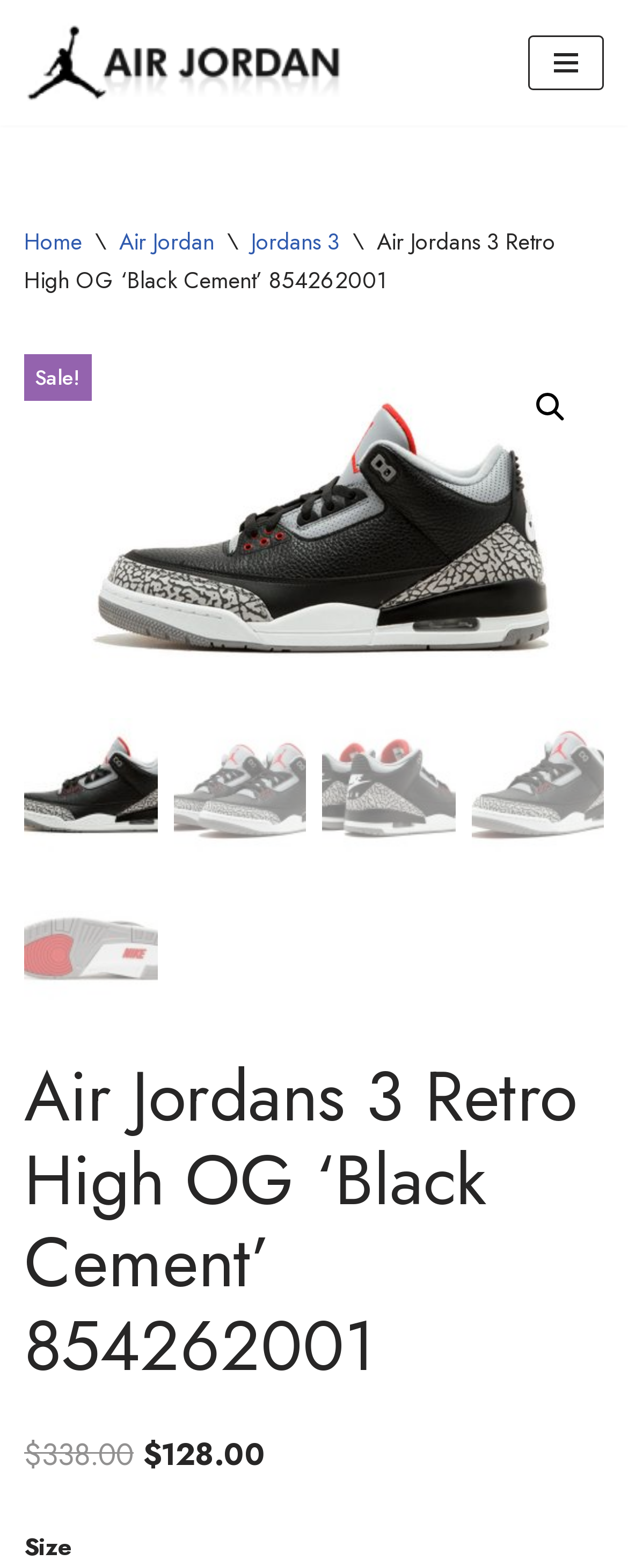Please find the bounding box coordinates (top-left x, top-left y, bottom-right x, bottom-right y) in the screenshot for the UI element described as follows: Skip to content

[0.0, 0.033, 0.077, 0.053]